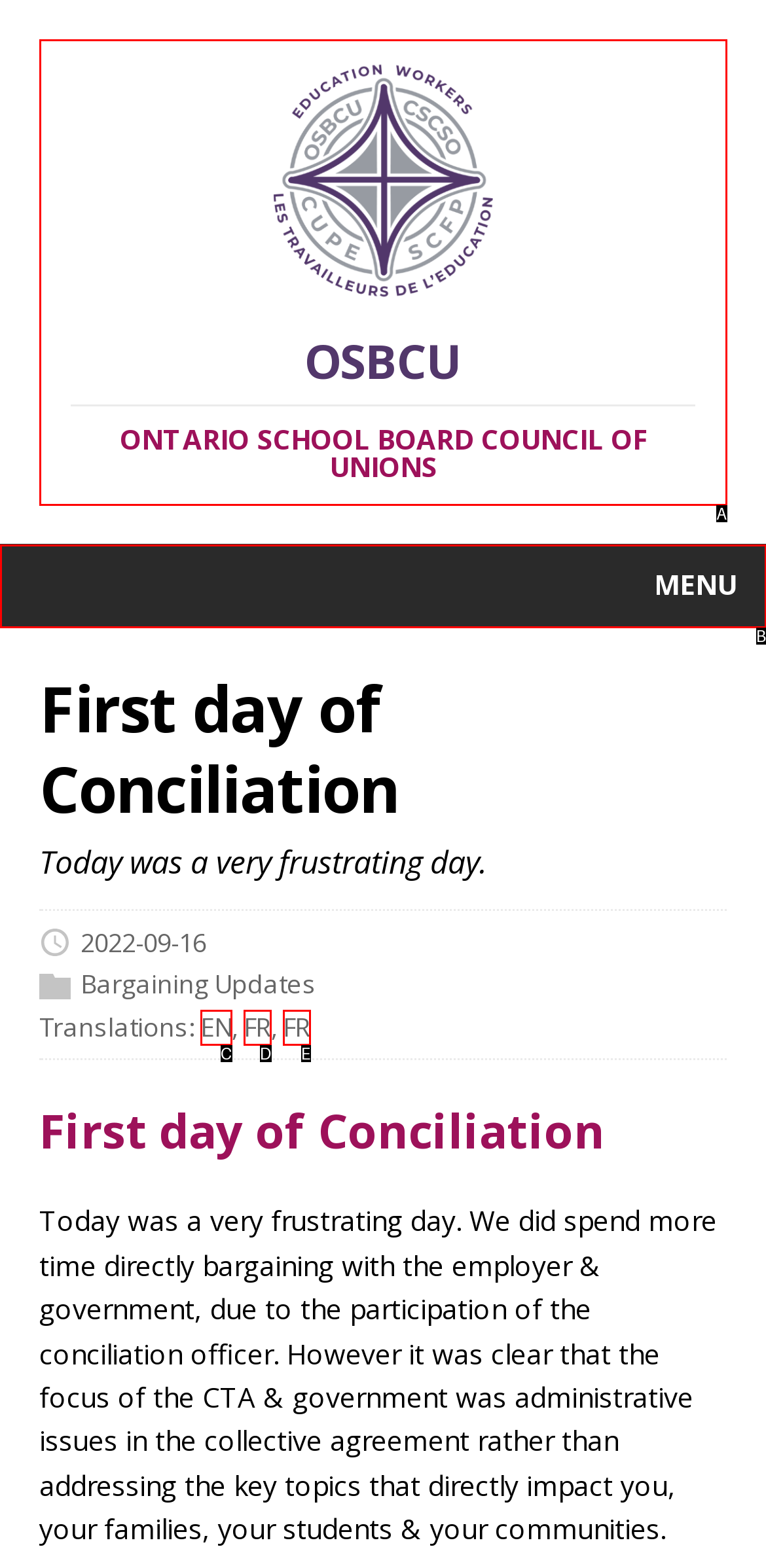Based on the given description: EN, determine which HTML element is the best match. Respond with the letter of the chosen option.

C